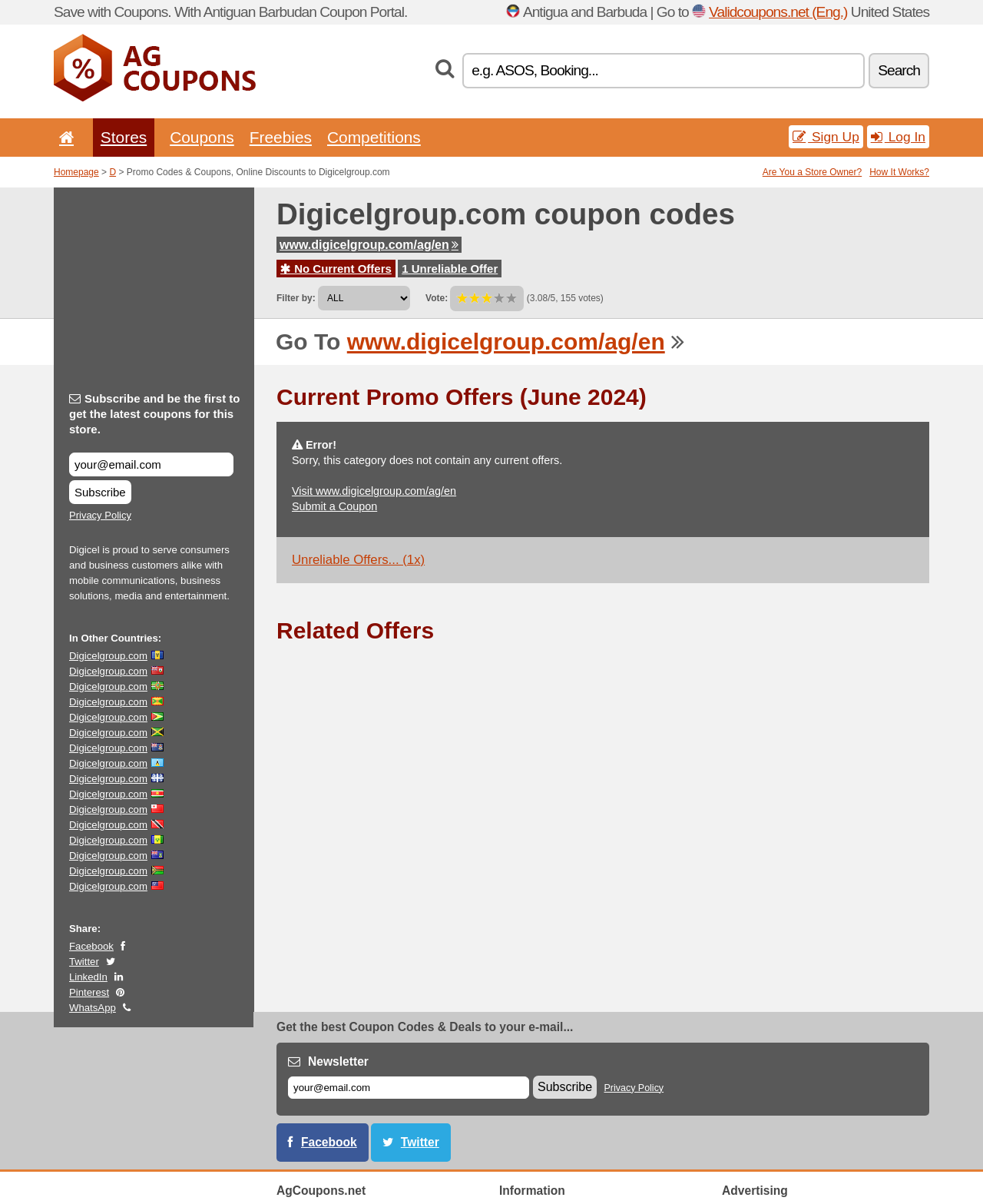What is the purpose of the textbox?
Answer with a single word or phrase by referring to the visual content.

Subscribe to coupons